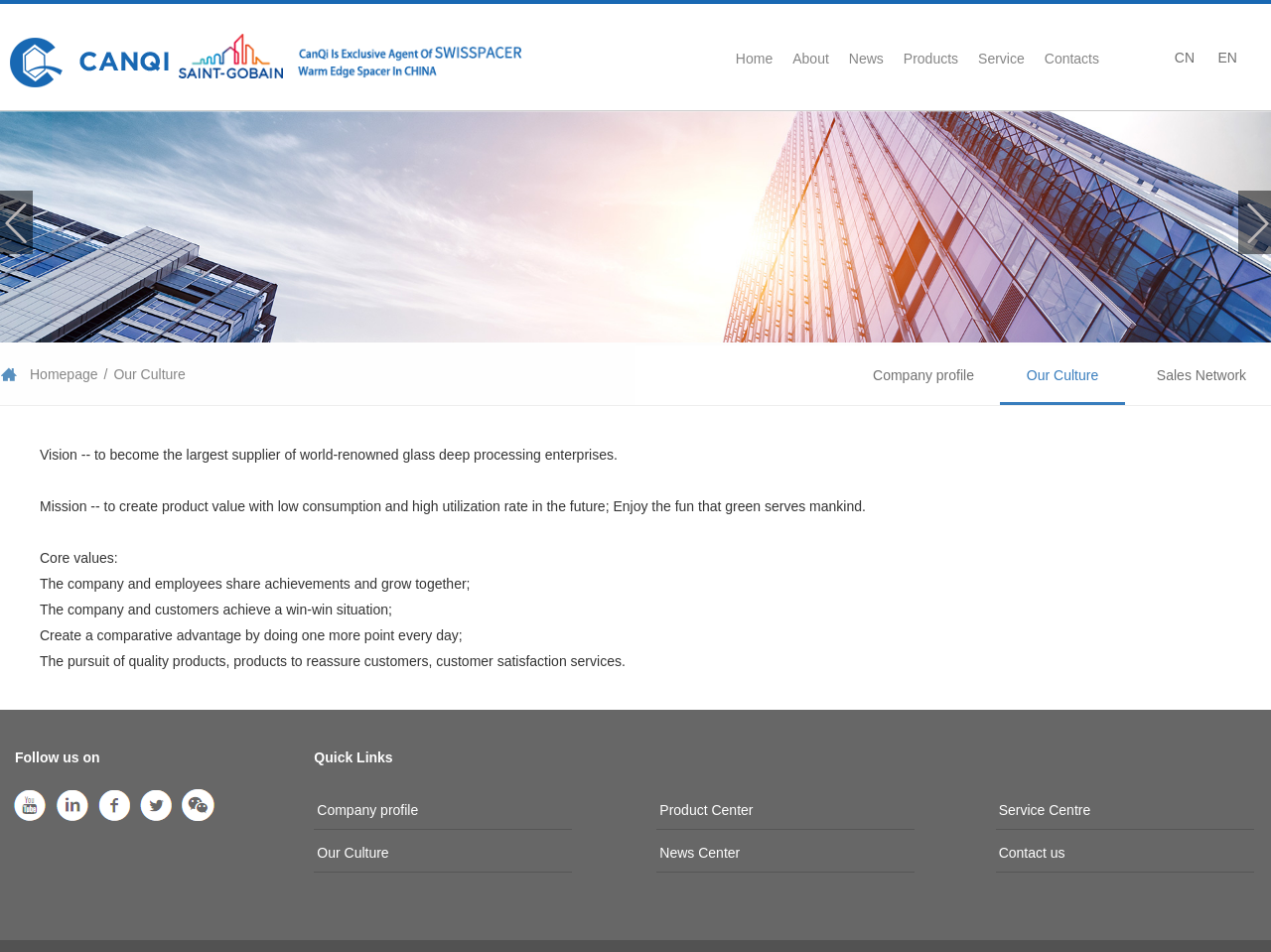Predict the bounding box for the UI component with the following description: "News Center".

[0.519, 0.888, 0.582, 0.904]